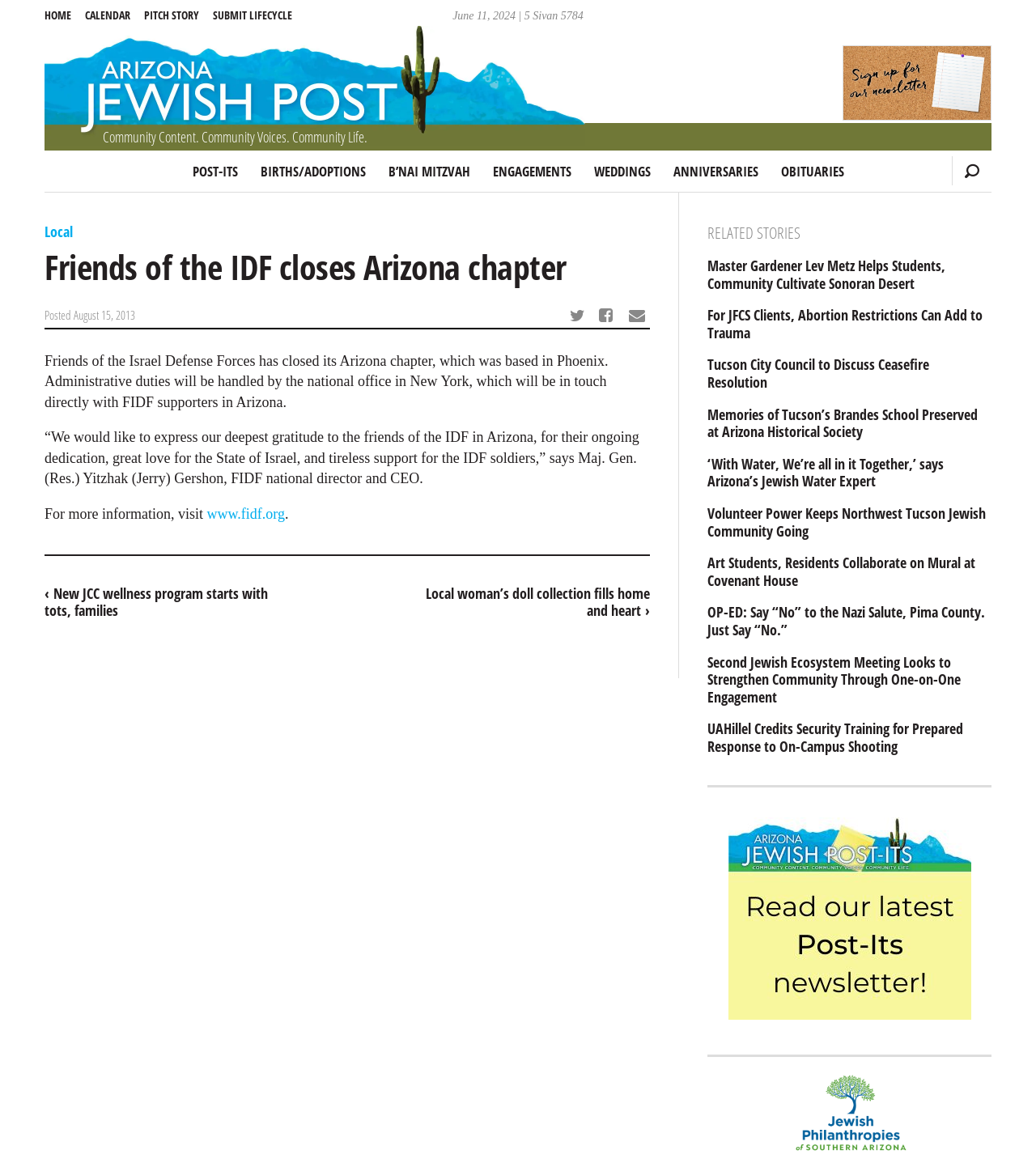What is the date of the article?
Using the screenshot, give a one-word or short phrase answer.

August 15, 2013